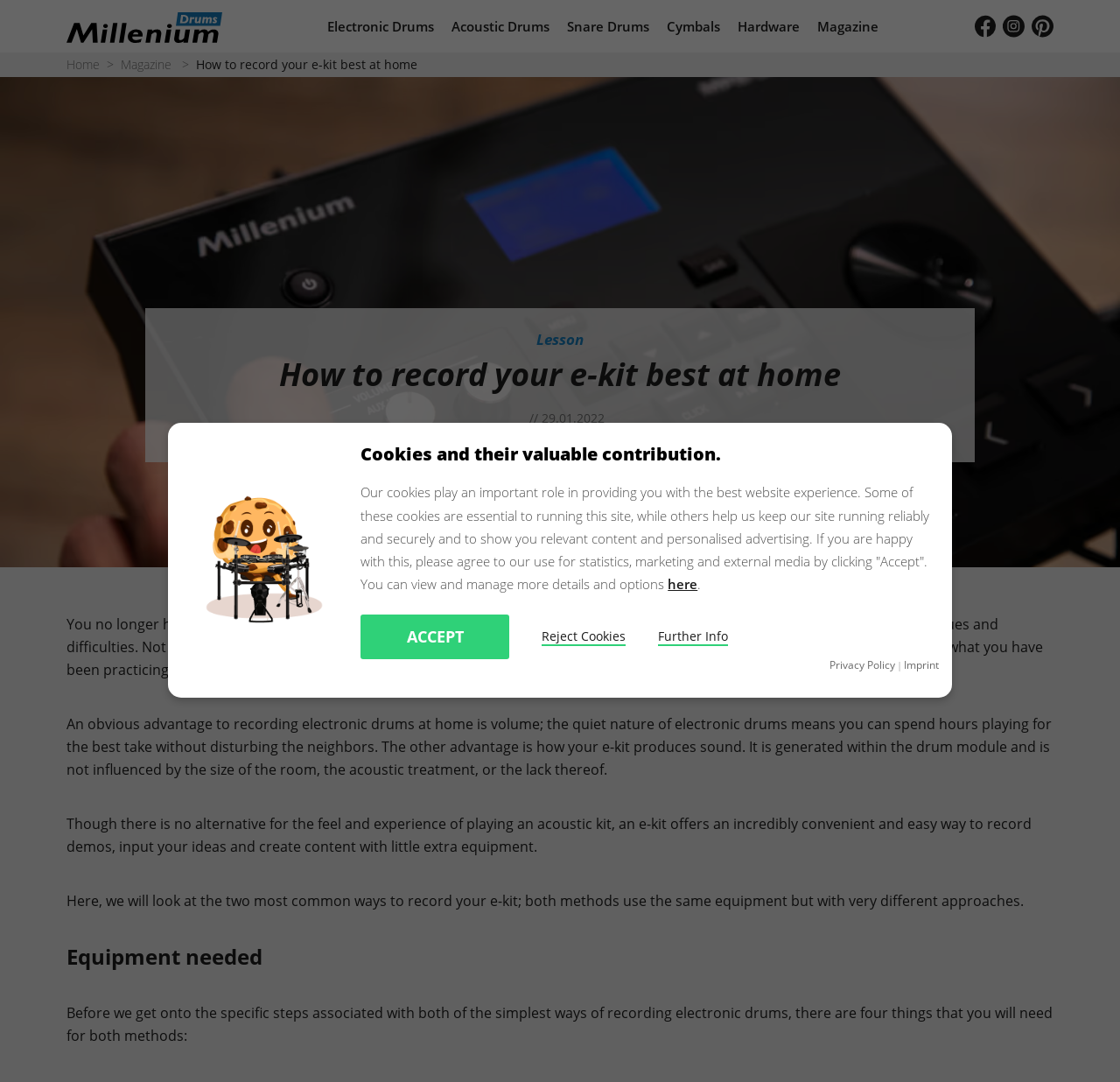Generate the text content of the main headline of the webpage.

How to record your e-kit best at home